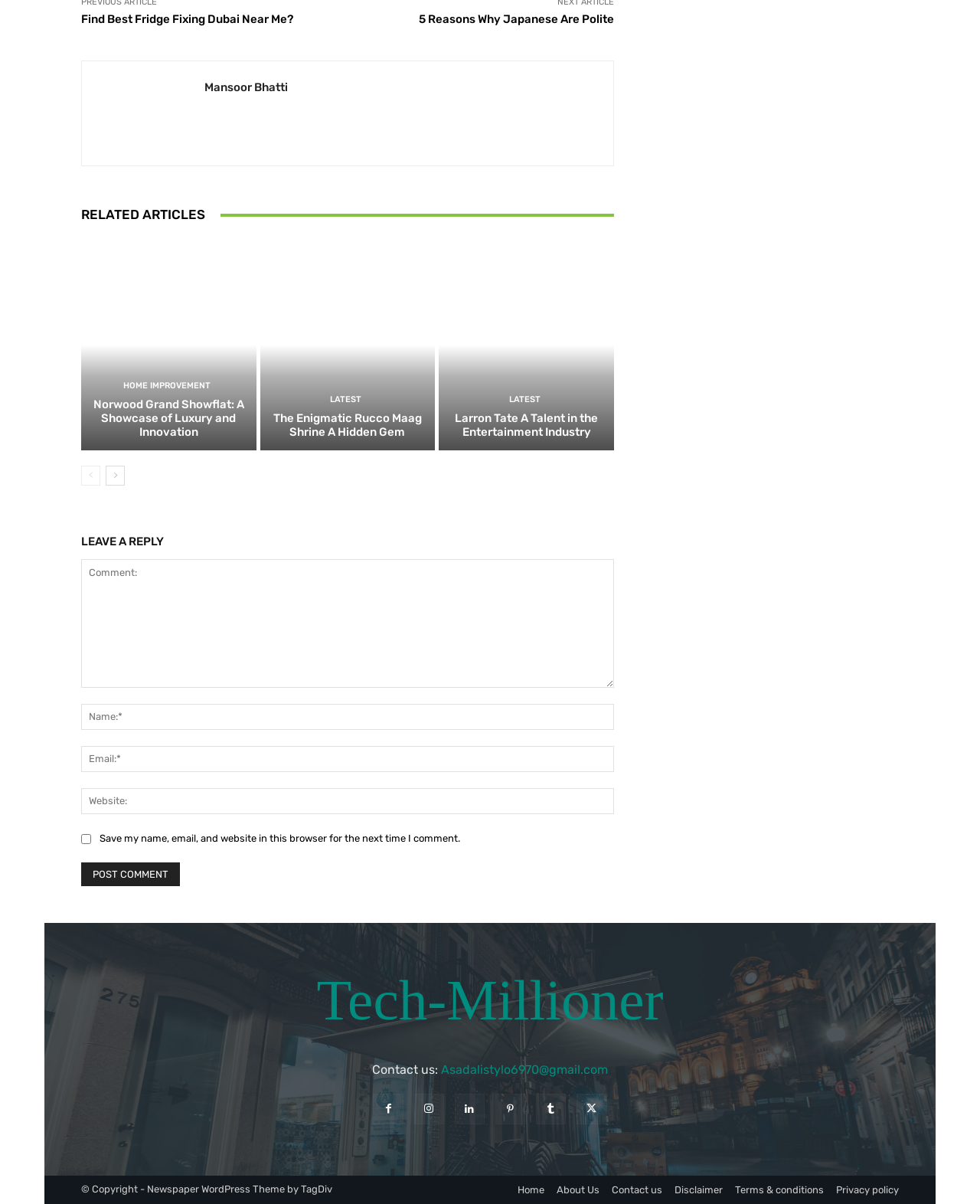What is the name of the author with an image?
Observe the image and answer the question with a one-word or short phrase response.

Mansoor Bhatti